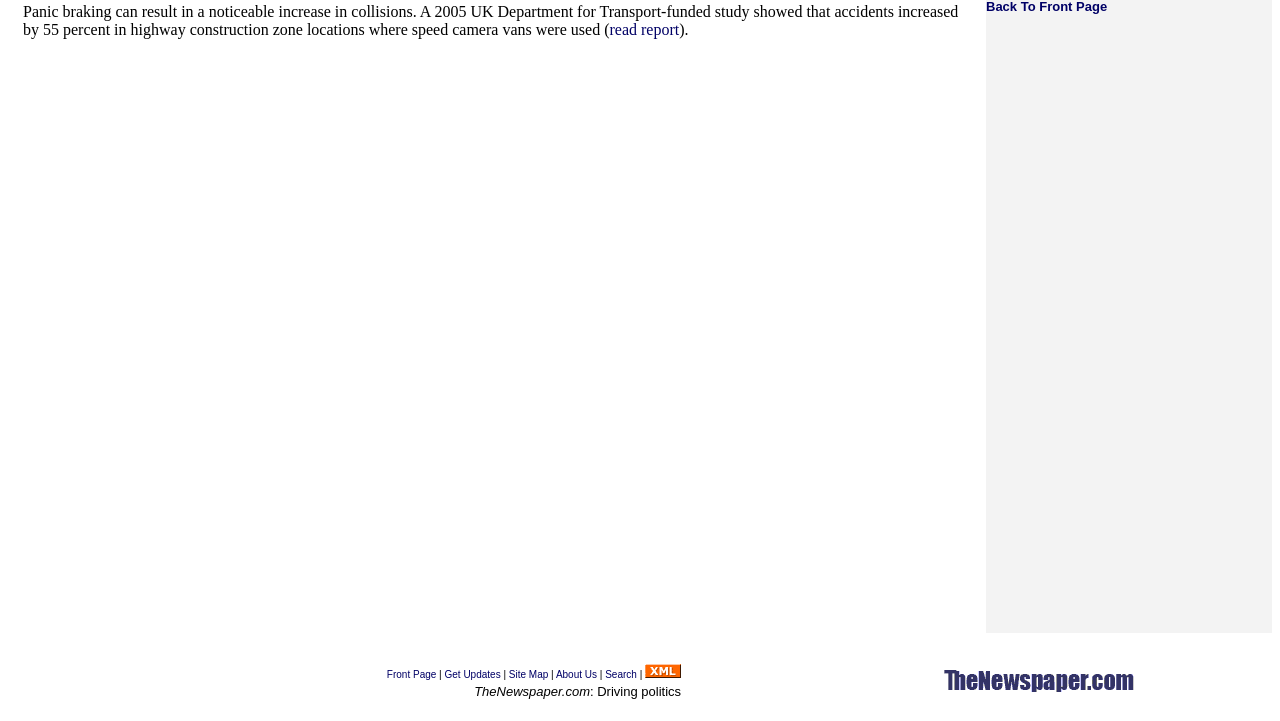Identify the bounding box coordinates for the UI element described as follows: alt="TheNewspaper.com". Use the format (top-left x, top-left y, bottom-right x, bottom-right y) and ensure all values are floating point numbers between 0 and 1.

[0.735, 0.96, 0.892, 0.983]